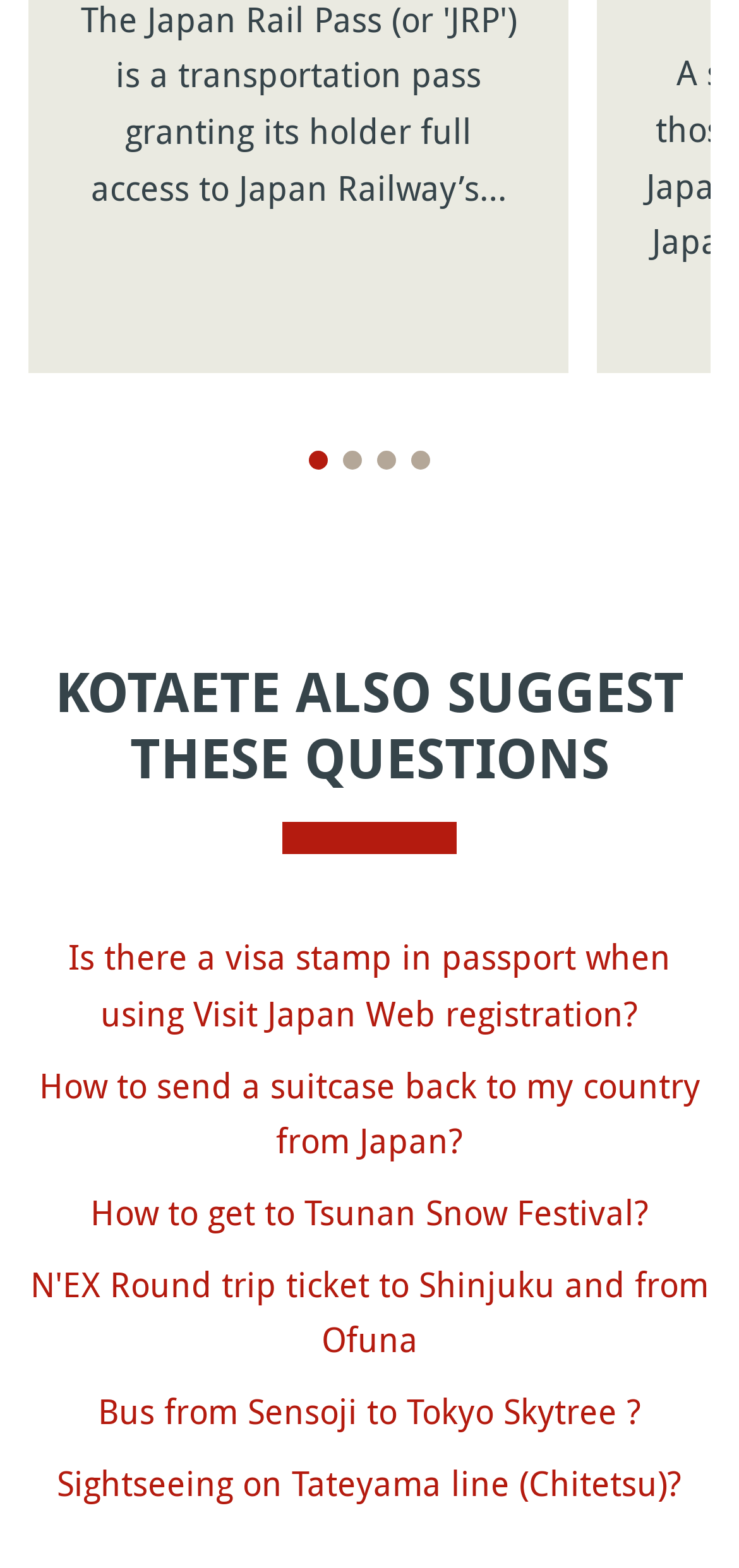How many pages can be navigated from the top buttons?
Using the picture, provide a one-word or short phrase answer.

4